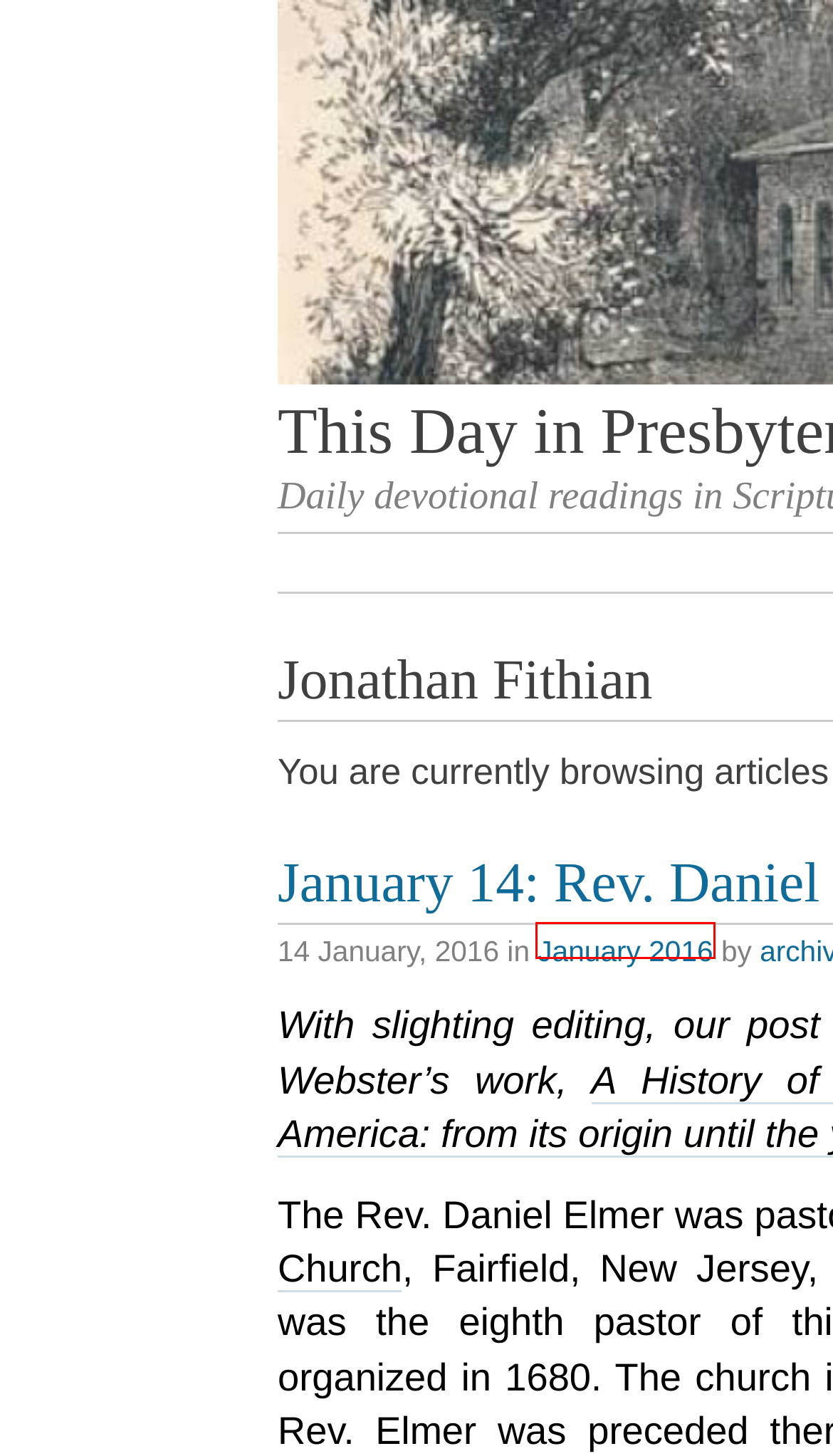You have a screenshot of a webpage with a red bounding box around a UI element. Determine which webpage description best matches the new webpage that results from clicking the element in the bounding box. Here are the candidates:
A. This Day in Presbyterian History · PCA
B. This Day in Presbyterian History ·  January 2014
C. This Day in Presbyterian History · January 2016
D. This Day in Presbyterian History ·  May 2016
E. This Day in Presbyterian History · Christ Jesus
F. This Day in Presbyterian History · China
G. This Day in Presbyterian History · Holy Spirit
H. This Day in Presbyterian History ·  May 2018

C